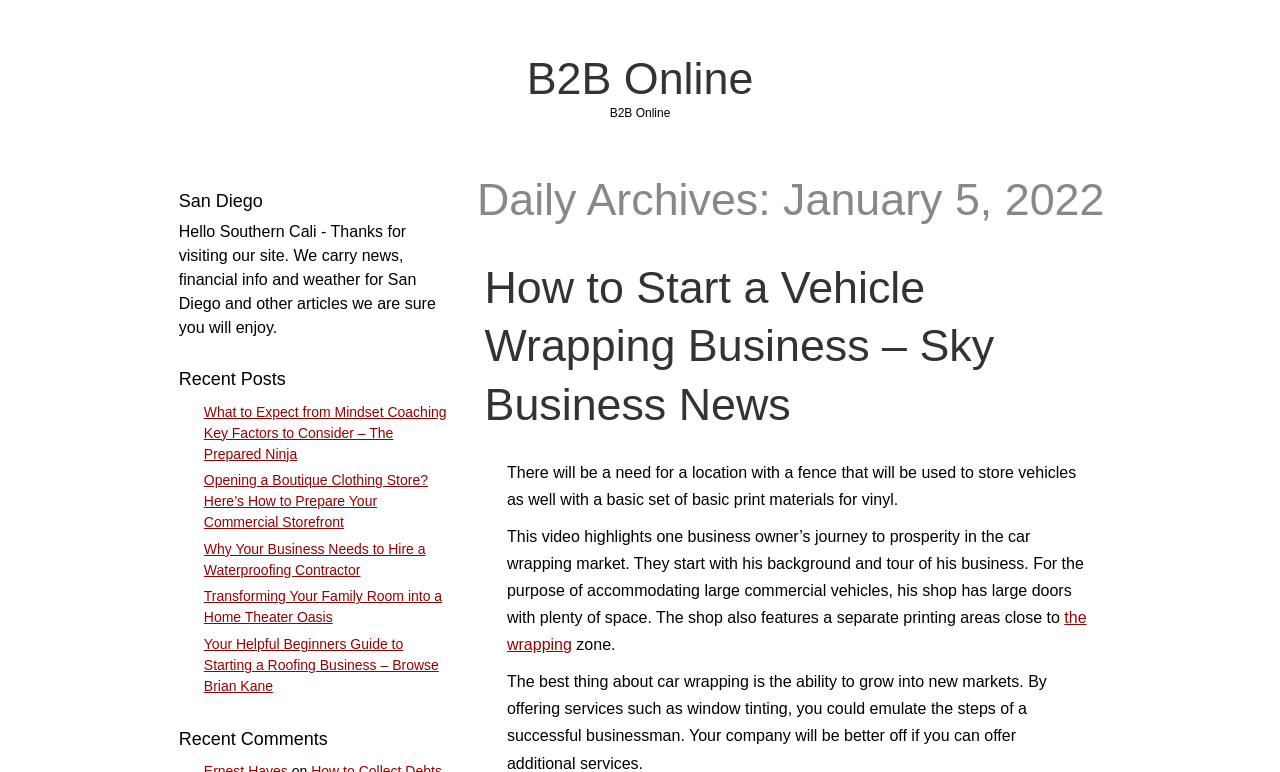Please find the bounding box coordinates of the element's region to be clicked to carry out this instruction: "Visit 'What to Expect from Mindset Coaching Key Factors to Consider – The Prepared Ninja'".

[0.159, 0.523, 0.349, 0.598]